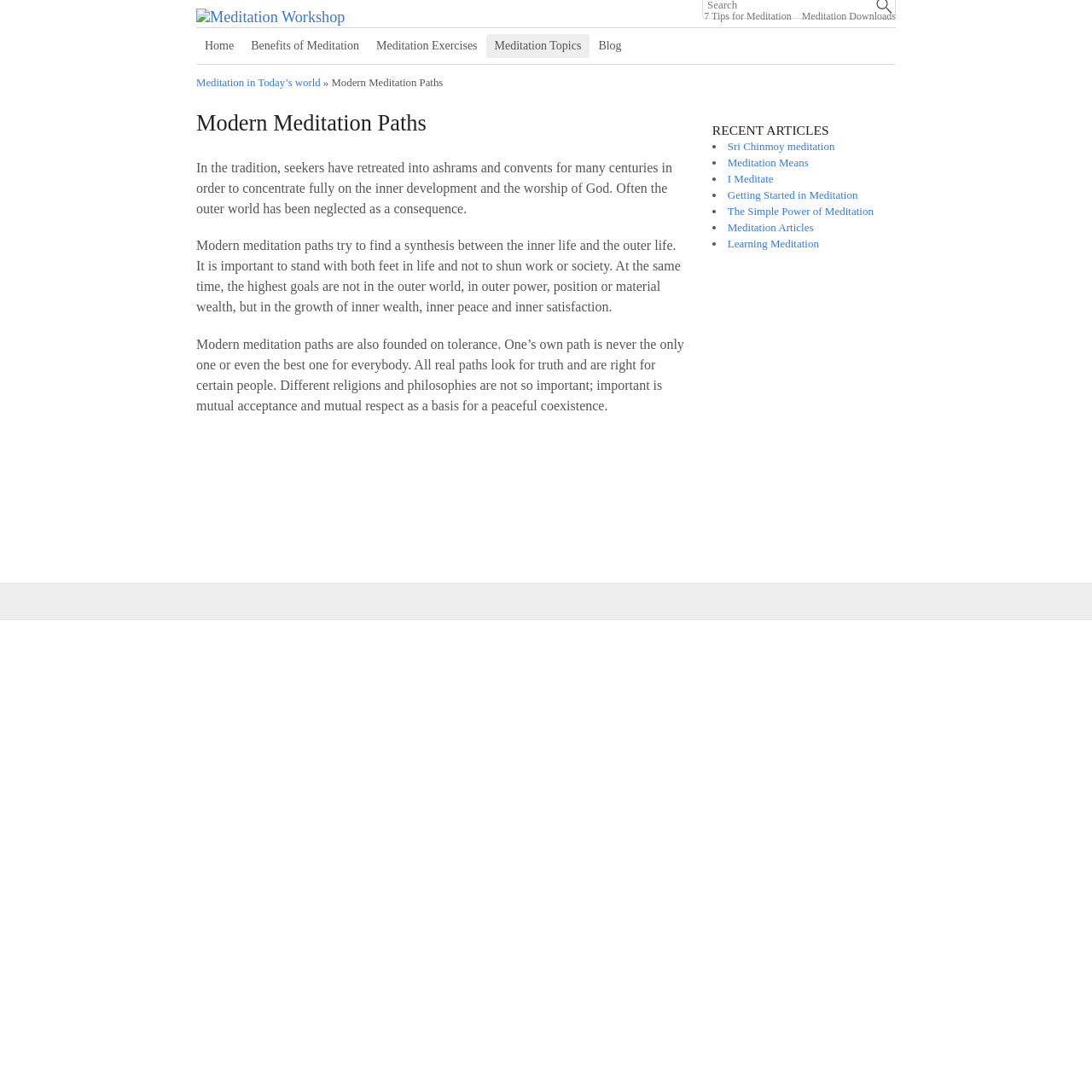Using the elements shown in the image, answer the question comprehensively: How many recent articles are listed on this webpage?

The webpage lists 6 recent articles, each marked with a bullet point and a link to the article, under the 'RECENT ARTICLES' section.